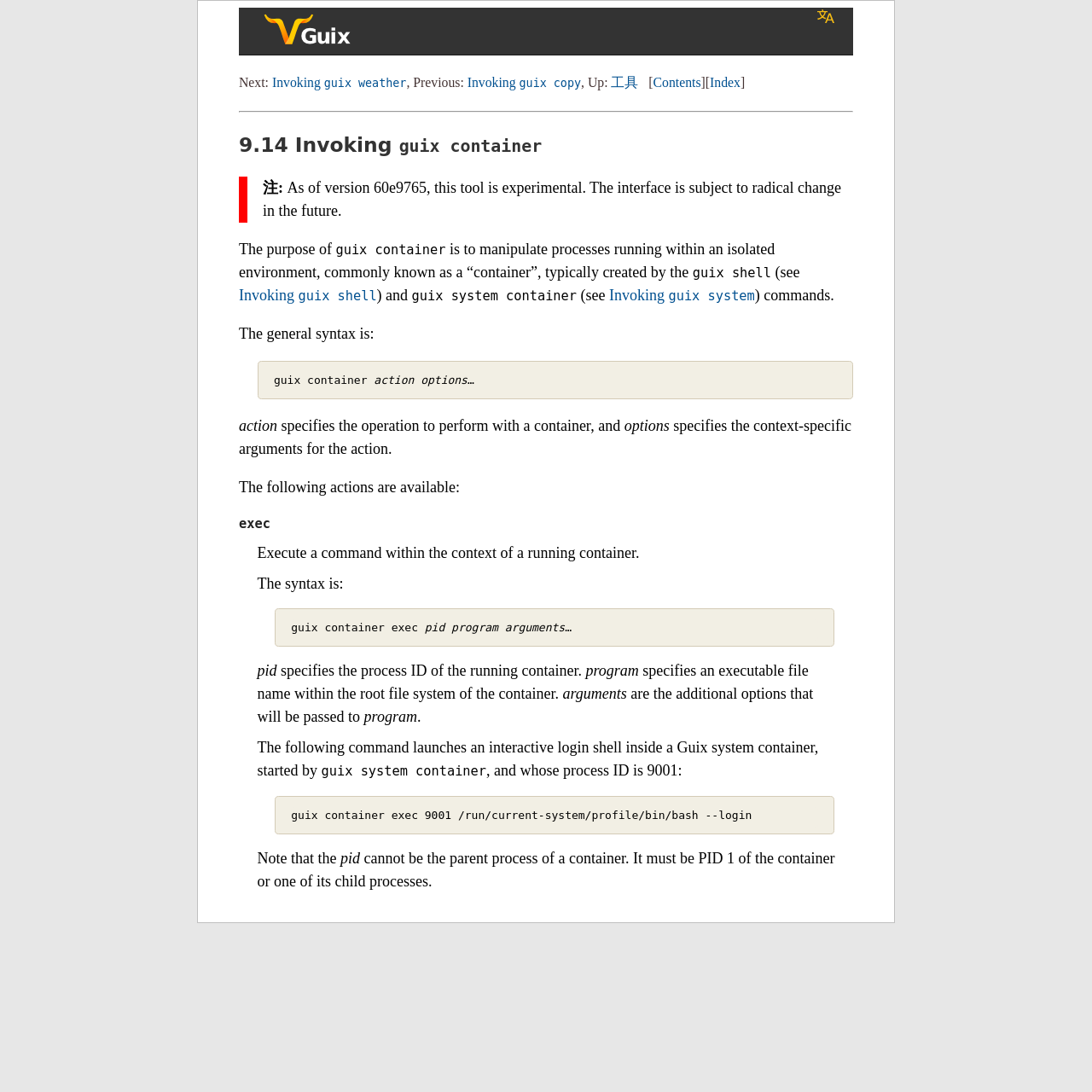How many actions are available in guix container?
Refer to the screenshot and answer in one word or phrase.

at least one